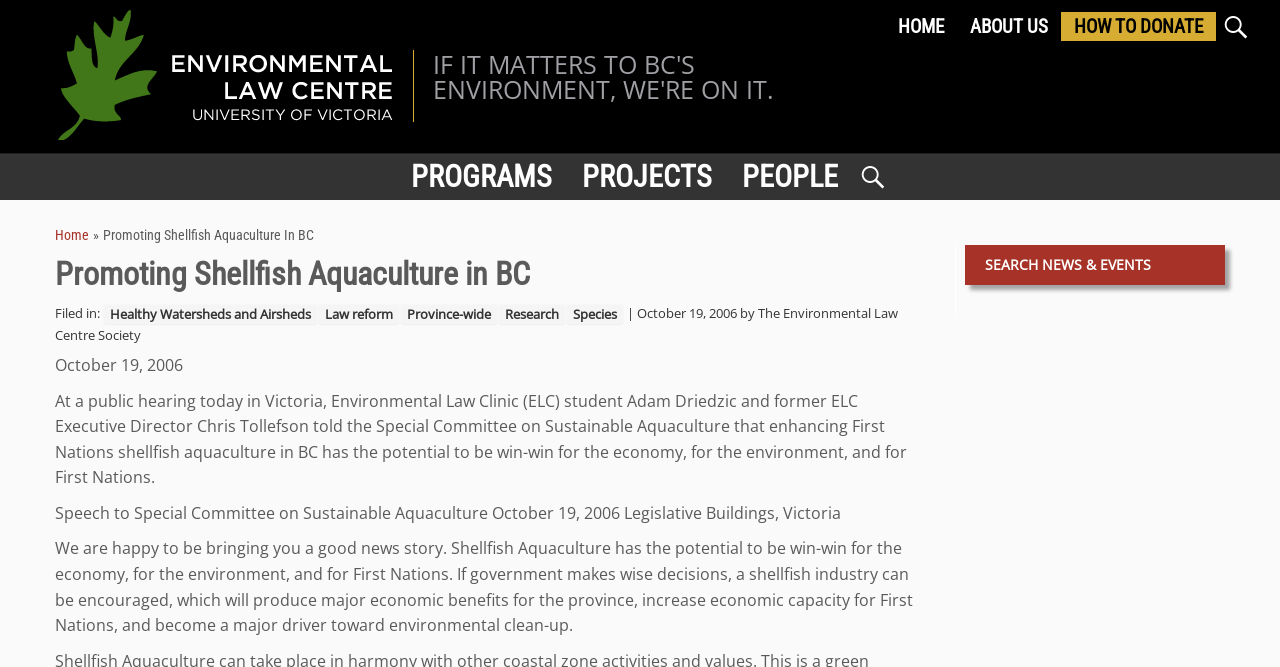Determine the bounding box coordinates of the UI element described by: "Next Post →".

None